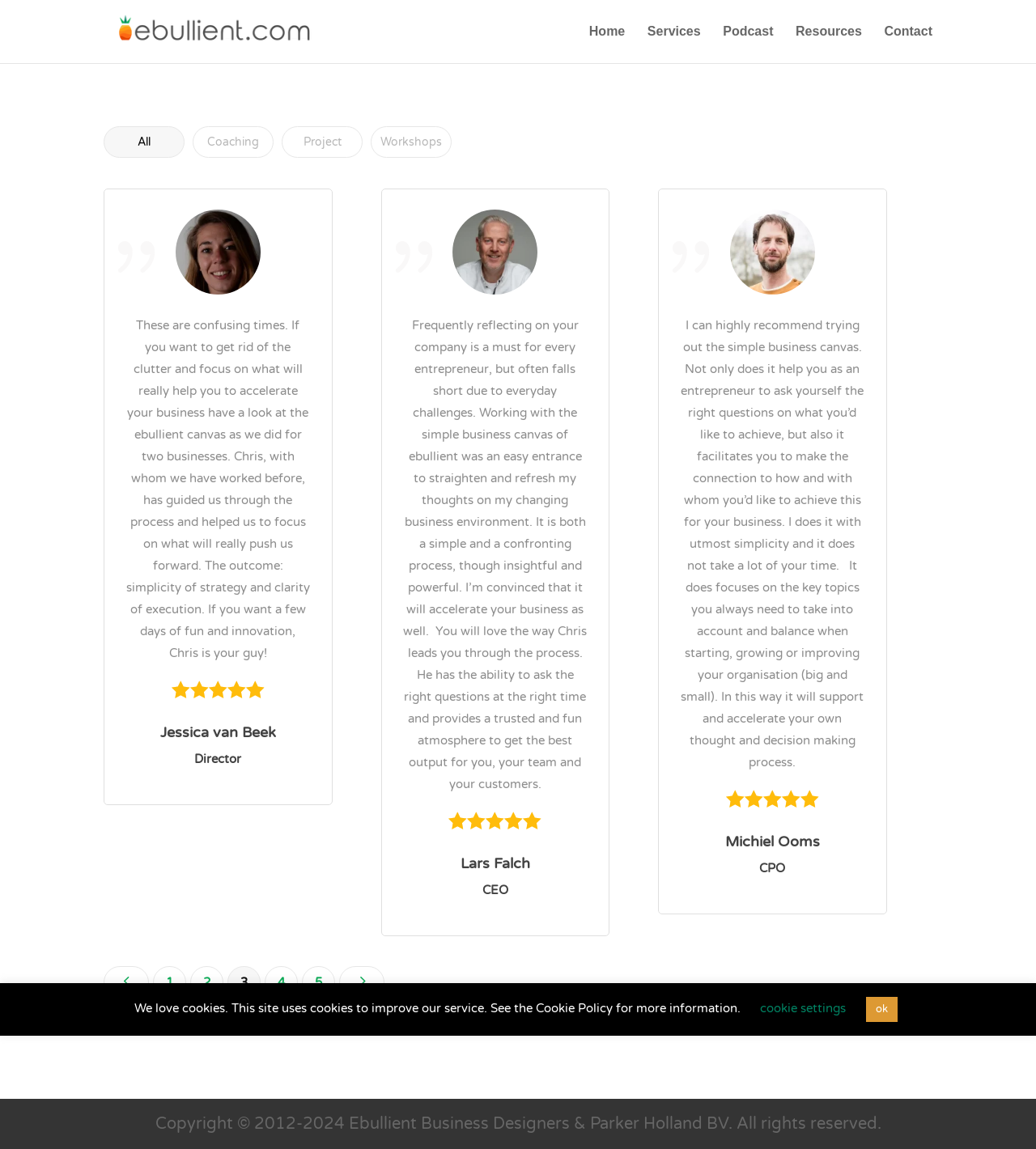Specify the bounding box coordinates of the region I need to click to perform the following instruction: "contact ebullient". The coordinates must be four float numbers in the range of 0 to 1, i.e., [left, top, right, bottom].

[0.853, 0.023, 0.9, 0.055]